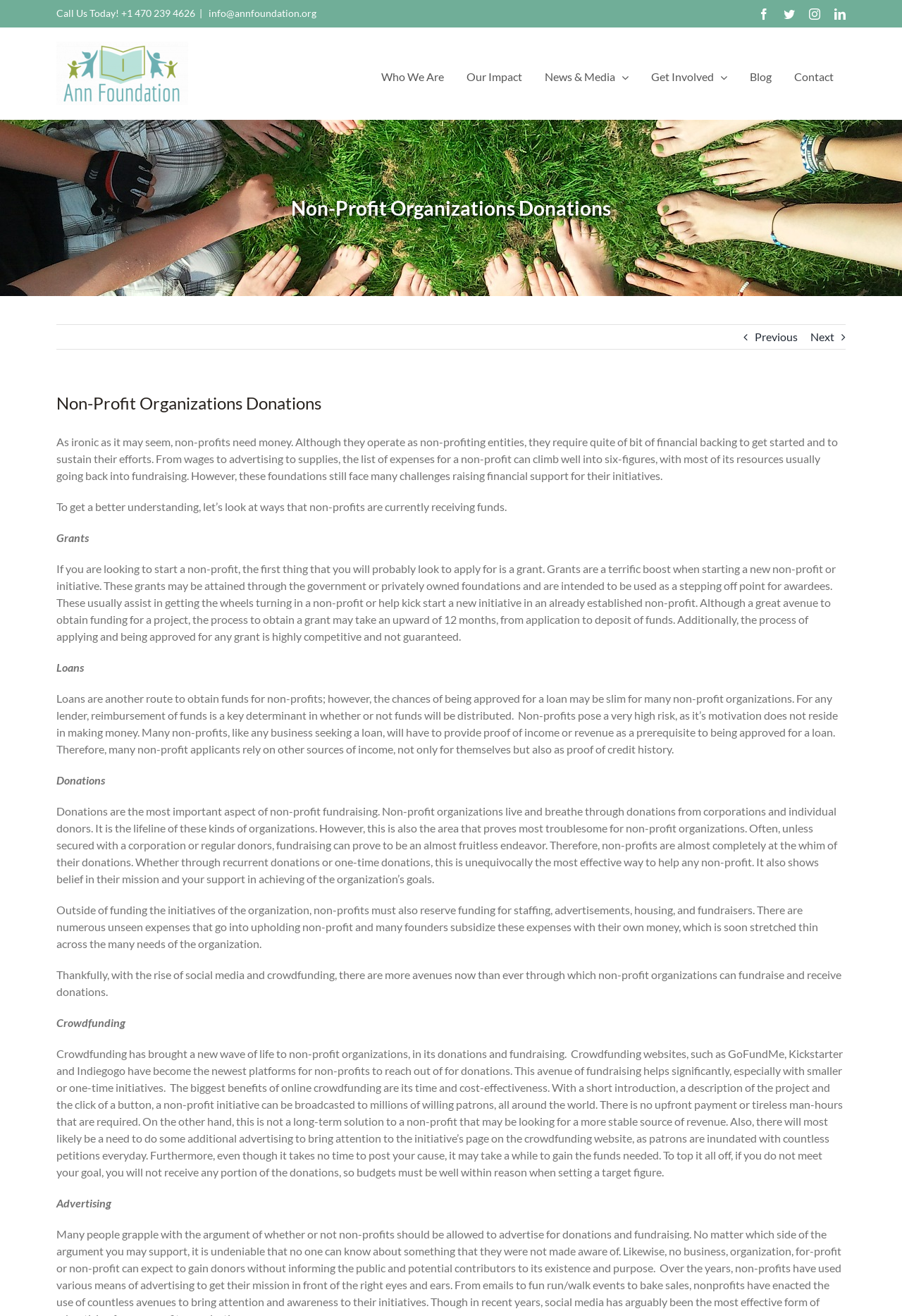What is the main title displayed on this webpage?

Non-Profit Organizations Donations